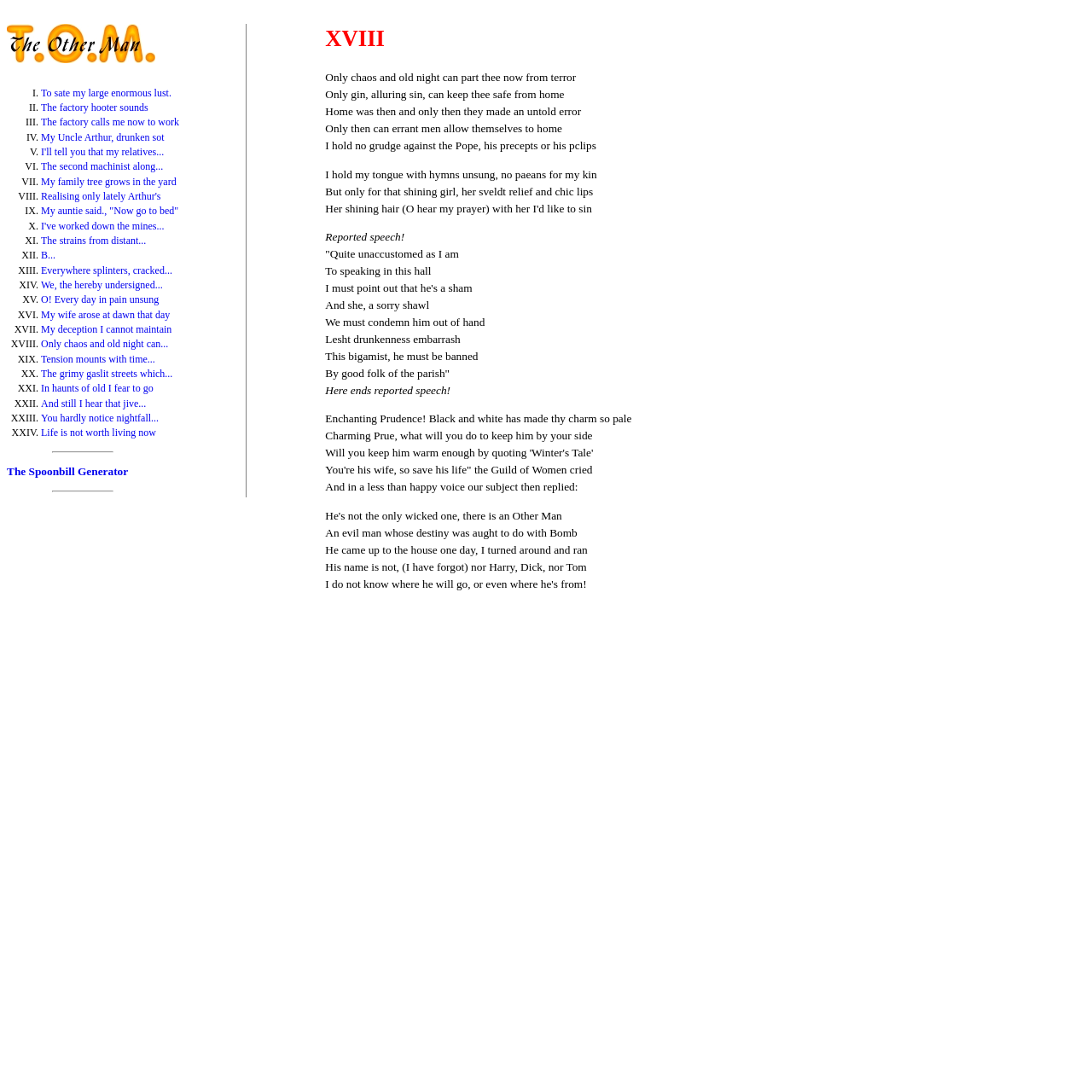What is the text of the StaticText at coordinates [0.298, 0.065, 0.528, 0.077]?
Please use the visual content to give a single word or phrase answer.

Only chaos and old night can part thee now from terror